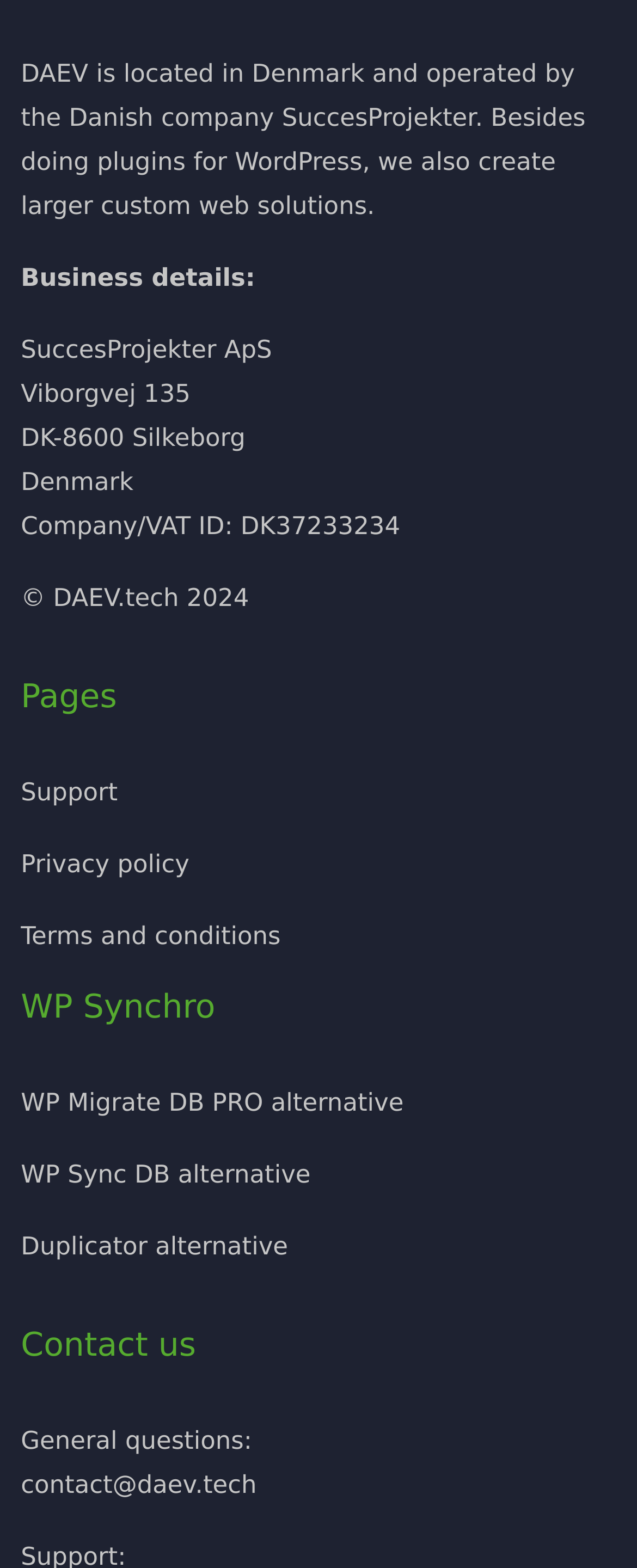Refer to the image and answer the question with as much detail as possible: What is the company name?

The company name can be found in the business details section, which is located in the top-left part of the webpage. The section is headed by the text 'Business details:' and lists the company name as 'SuccesProjekter ApS'.